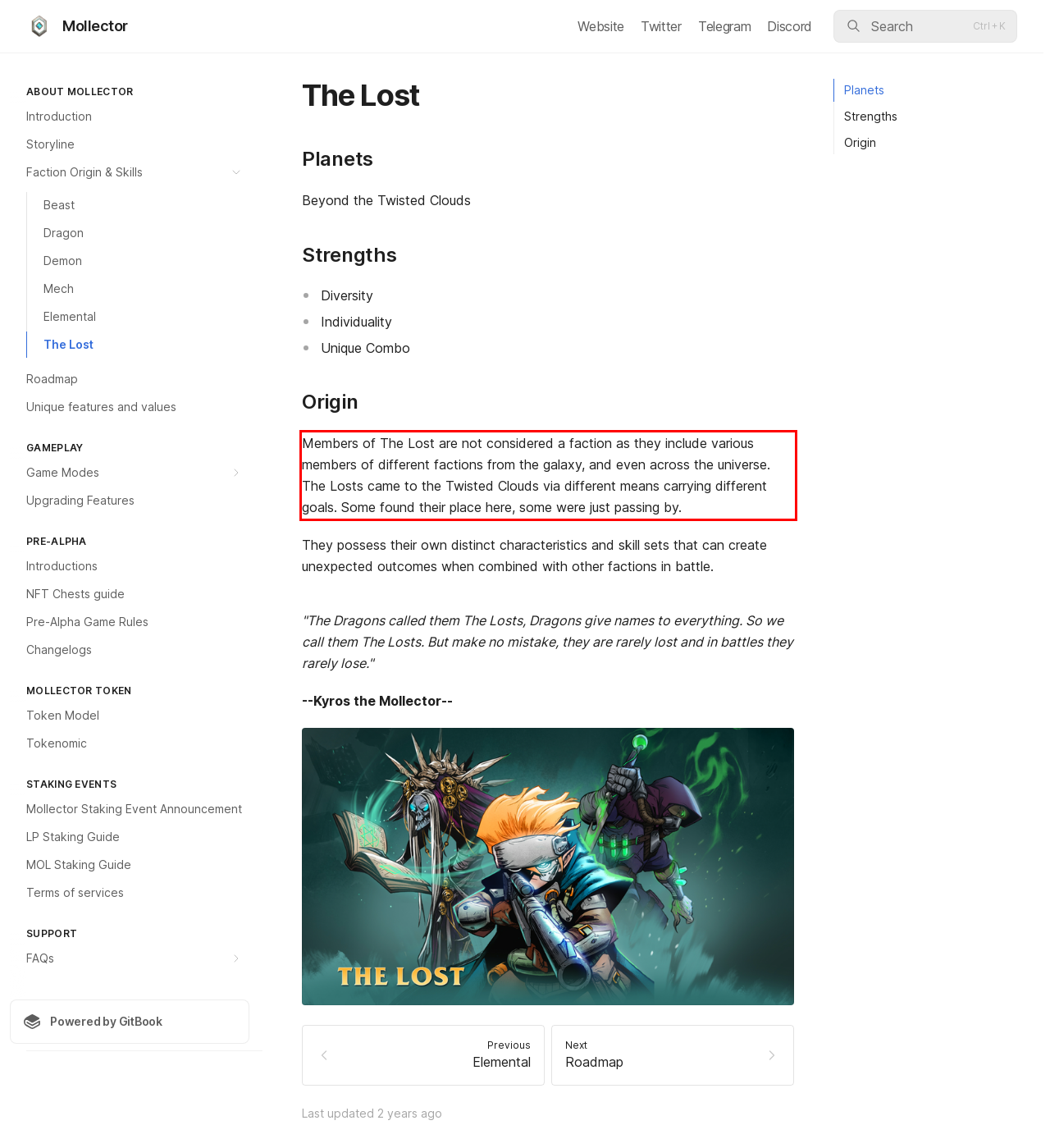You are provided with a screenshot of a webpage featuring a red rectangle bounding box. Extract the text content within this red bounding box using OCR.

Members of The Lost are not considered a faction as they include various members of different factions from the galaxy, and even across the universe. The Losts came to the Twisted Clouds via different means carrying different goals. Some found their place here, some were just passing by.